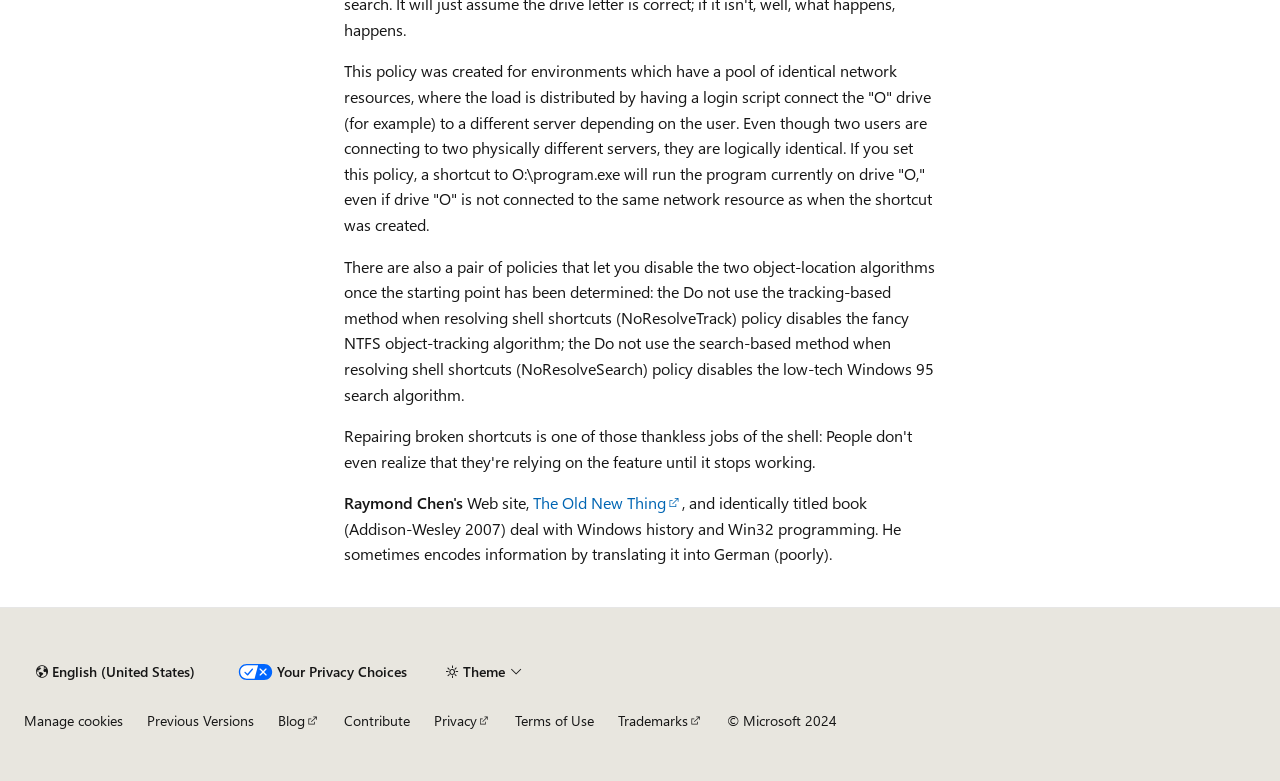What is the name of the book mentioned?
Please ensure your answer is as detailed and informative as possible.

The book 'The Old New Thing' is mentioned as being identically titled to the website, and deals with Windows history and Win32 programming.